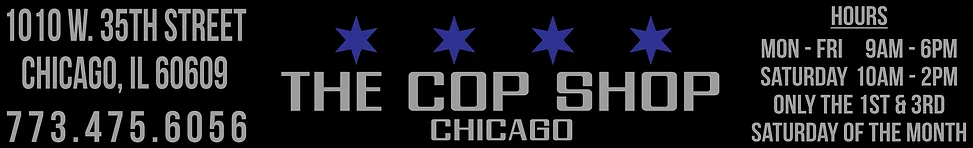Provide a thorough description of the image.

The image features a promotional banner for "The Cop Shop" located at 1010 W. 35th Street, Chicago, IL 60609. The design showcases bold, stylized text in a striking monochrome scheme, highlighting the shop's name and address. Above the name, three blue stars are prominently displayed, adding a distinct visual element. The lower section of the banner includes the shop's contact number (773.475.6066) and its operational hours: Monday to Friday from 9 AM to 6 PM, and Saturdays from 10 AM to 2 PM, indicating special hours for only the 1st and 3rd Saturday of the month. This banner effectively conveys essential information in a clear and engaging manner, making it easily noticeable to passersby.